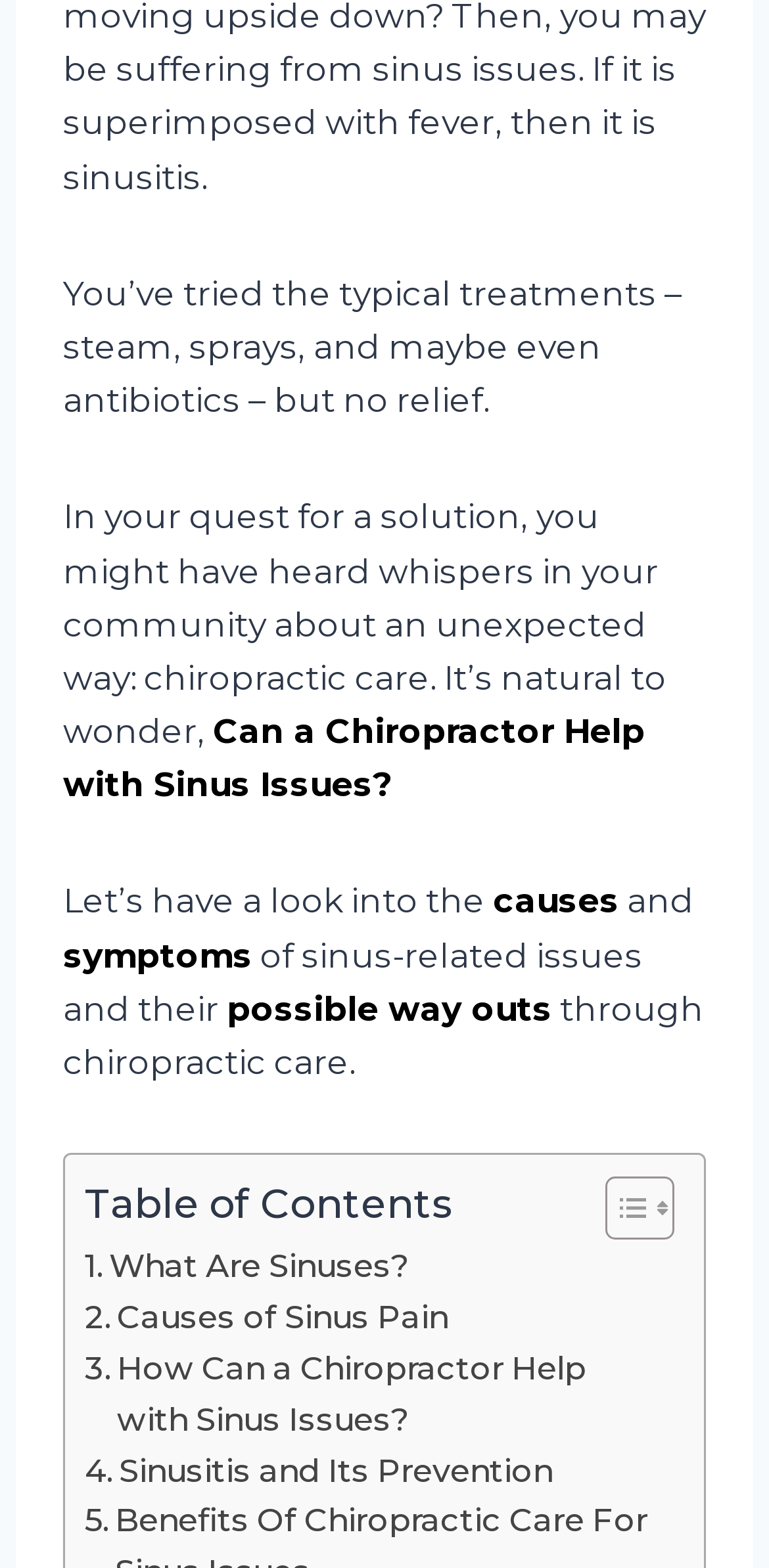What is the purpose of the toggle button in the Table of Contents?
Please answer the question with as much detail and depth as you can.

The toggle button in the Table of Contents is likely used to show or hide the contents of the table. This can be inferred from the text 'Toggle Table of Content' and the presence of an image next to it, which is commonly used to represent toggle buttons.